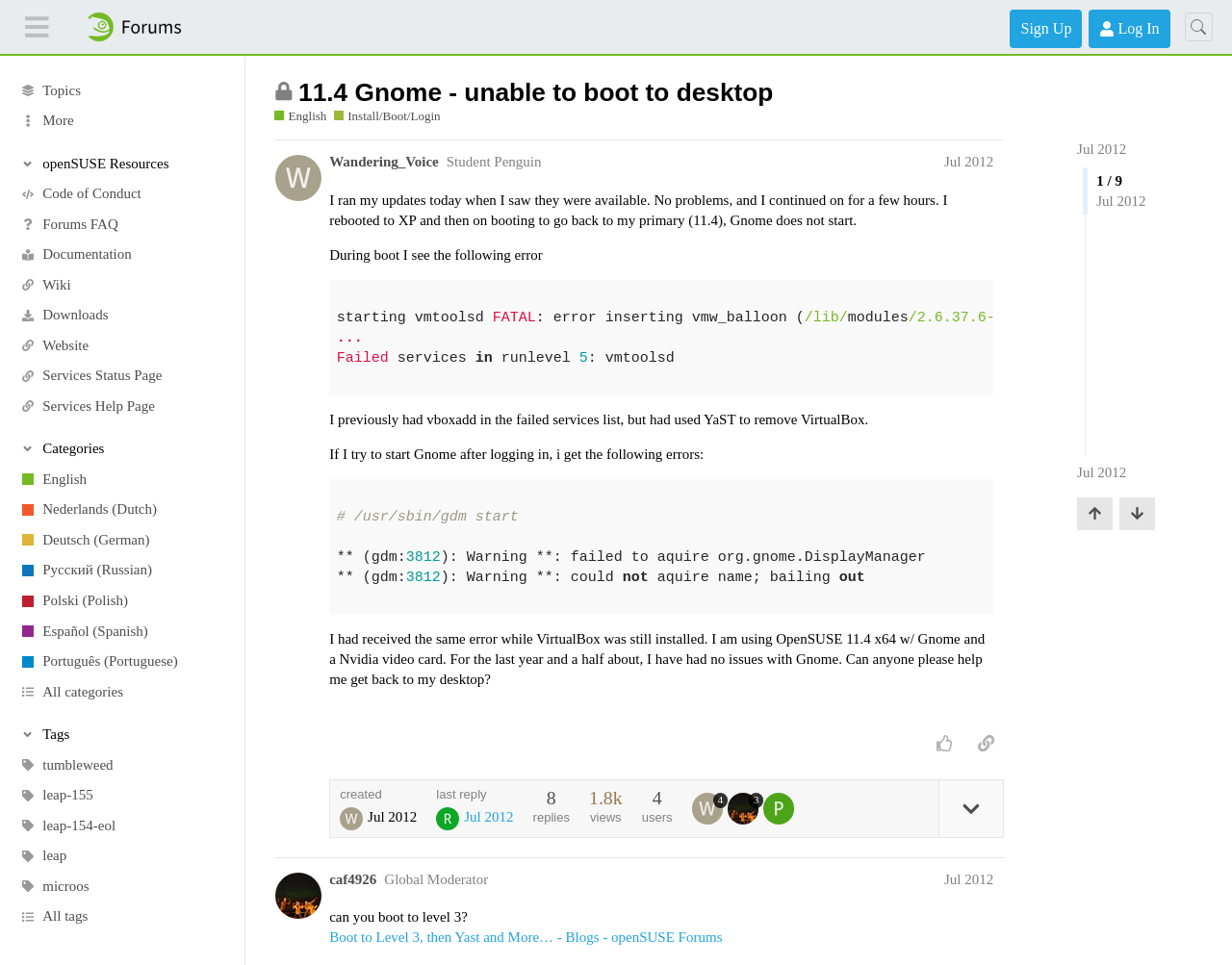Can you find the bounding box coordinates for the element to click on to achieve the instruction: "go to the home page"?

None